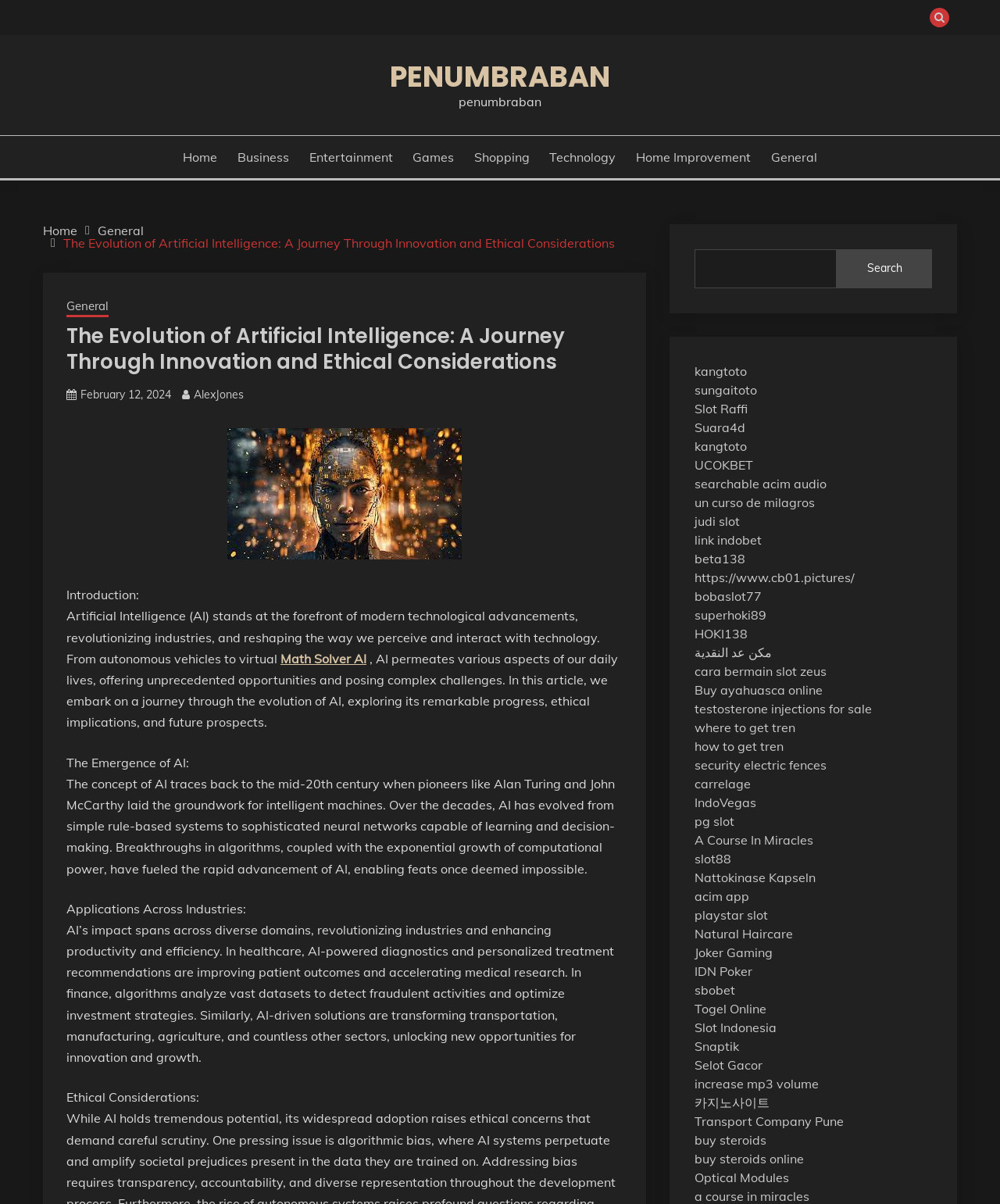Identify the bounding box coordinates of the region that needs to be clicked to carry out this instruction: "Download as PDF". Provide these coordinates as four float numbers ranging from 0 to 1, i.e., [left, top, right, bottom].

None